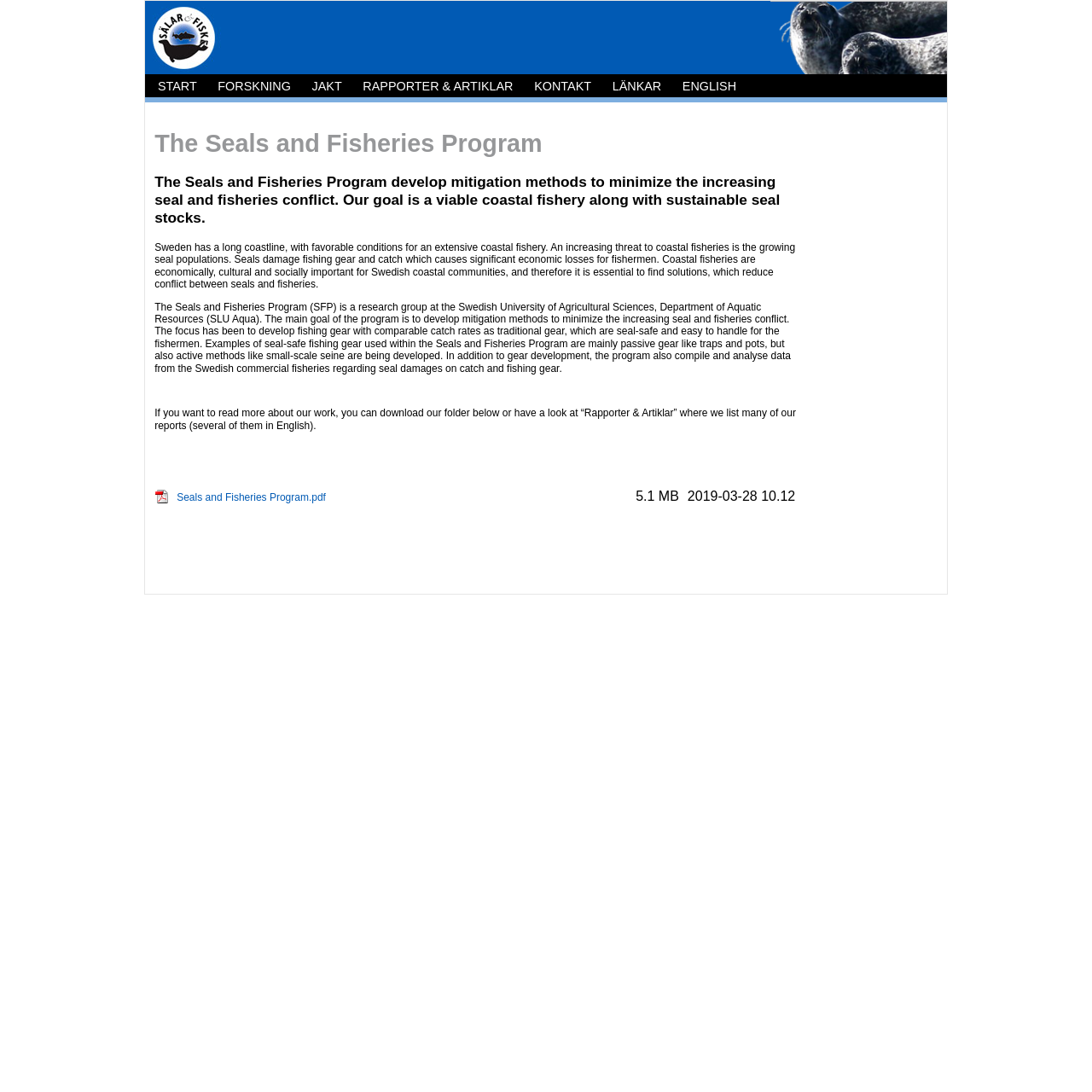From the webpage screenshot, predict the bounding box coordinates (top-left x, top-left y, bottom-right x, bottom-right y) for the UI element described here: Rapporter & artiklar

[0.332, 0.073, 0.47, 0.085]